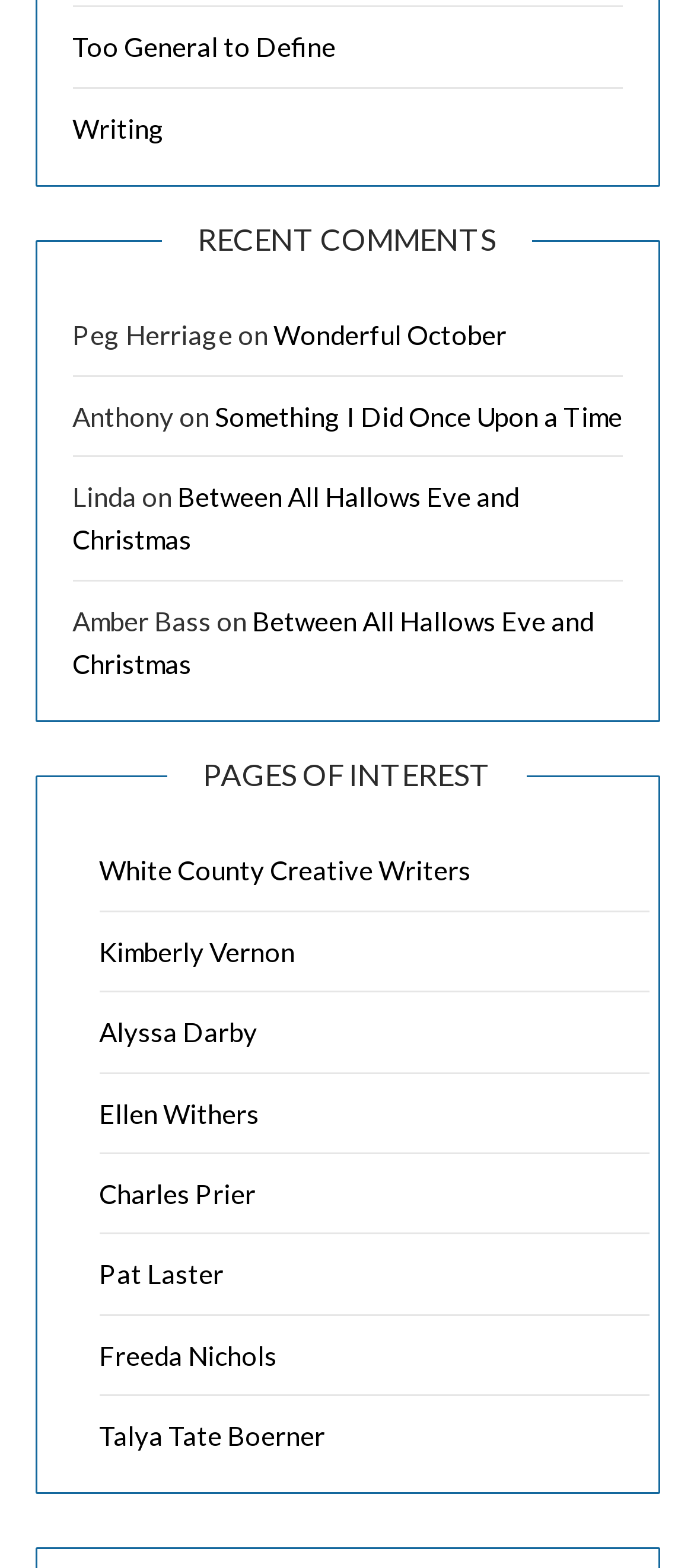Determine the bounding box coordinates of the region that needs to be clicked to achieve the task: "read Wonderful October".

[0.394, 0.203, 0.729, 0.224]